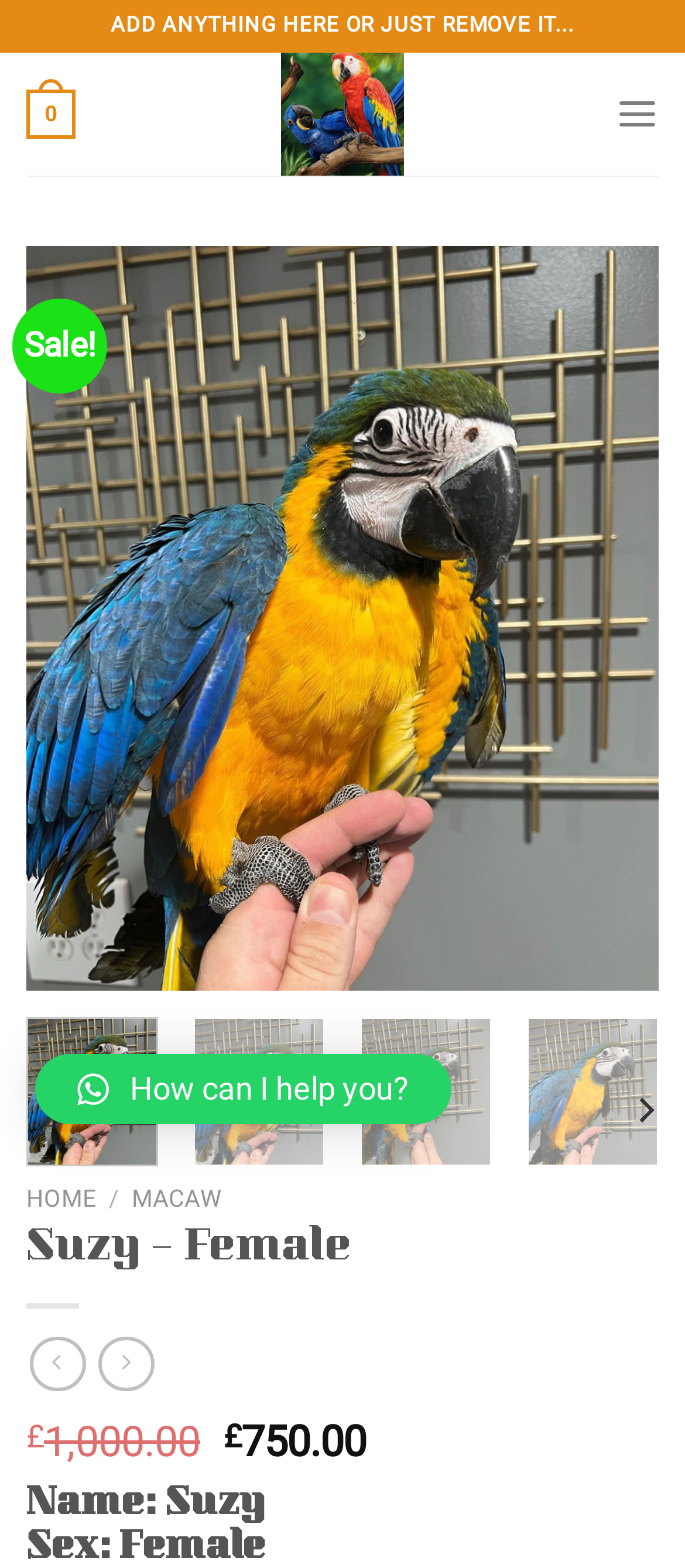Locate the bounding box coordinates of the region to be clicked to comply with the following instruction: "View the 'Abortion' category". The coordinates must be four float numbers between 0 and 1, in the form [left, top, right, bottom].

None